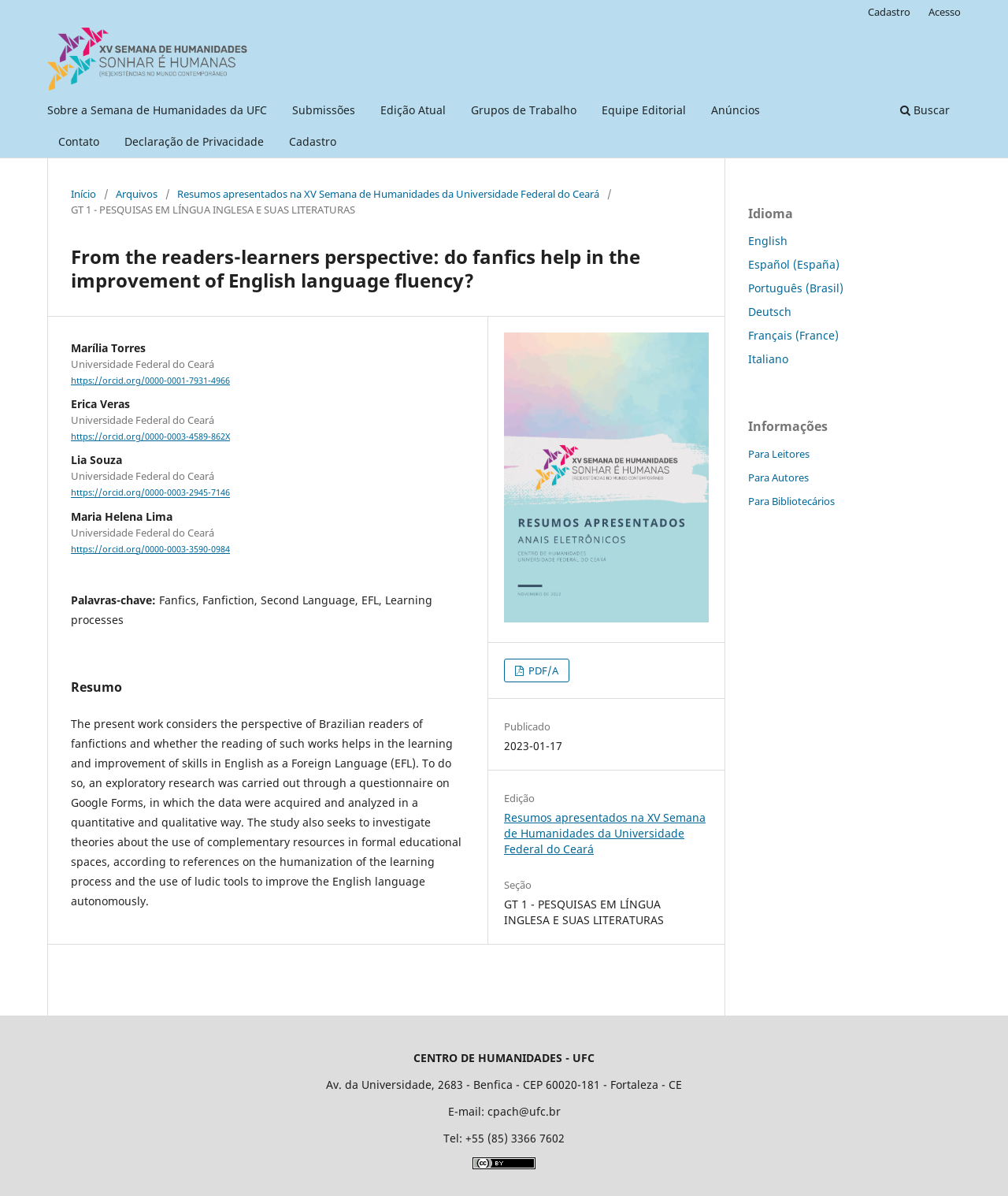Can you specify the bounding box coordinates for the region that should be clicked to fulfill this instruction: "Search for something".

[0.888, 0.082, 0.948, 0.105]